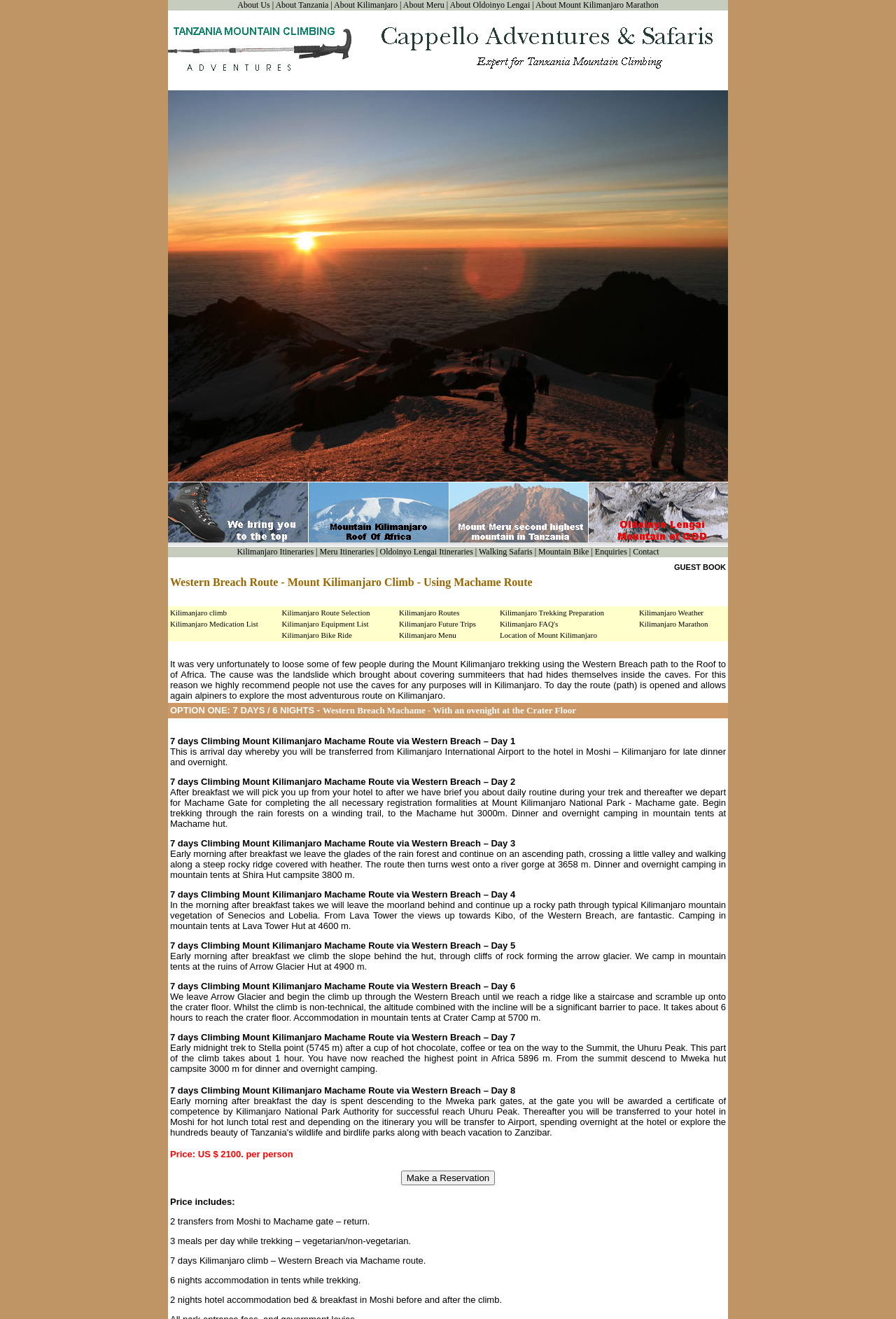Identify the bounding box coordinates of the clickable region required to complete the instruction: "Read about Western Breach Route". The coordinates should be given as four float numbers within the range of 0 and 1, i.e., [left, top, right, bottom].

[0.189, 0.436, 0.741, 0.447]